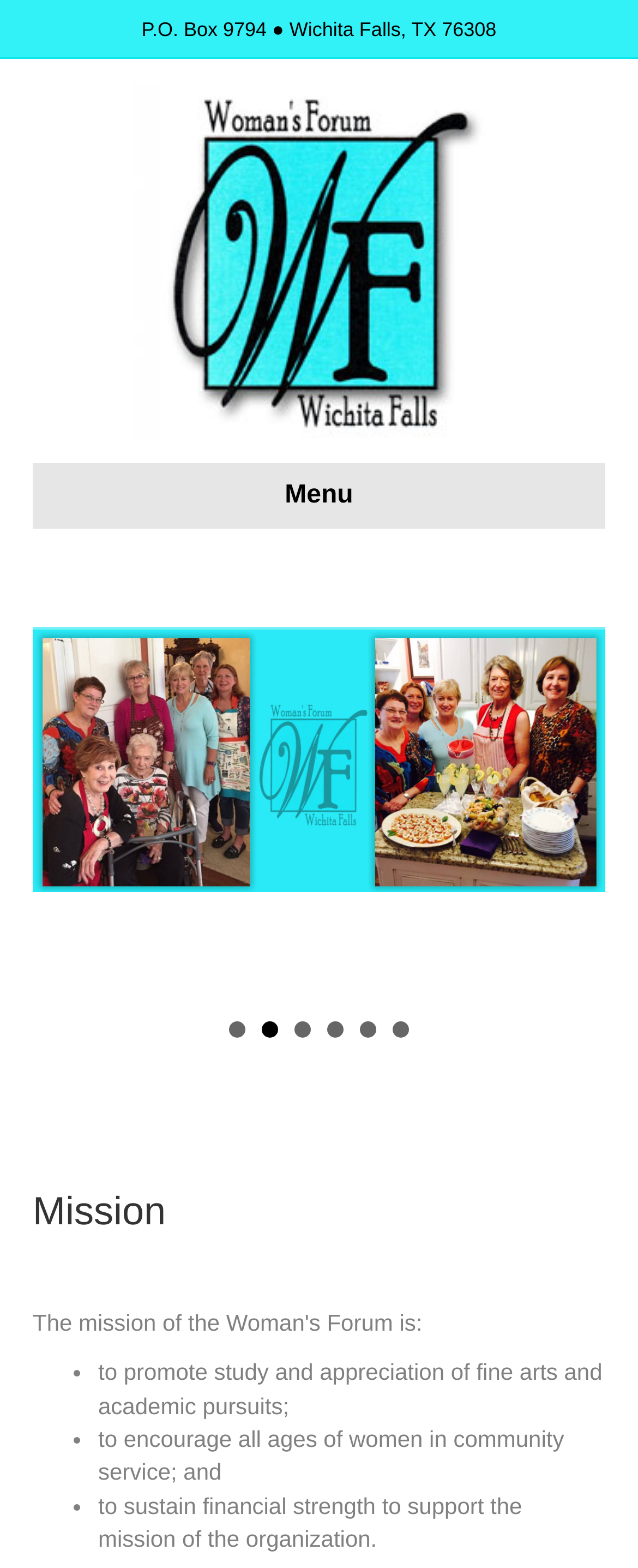What is the position of the image relative to the link 'The Woman's Forum'?
Using the image as a reference, answer the question in detail.

I compared the y1 and y2 coordinates of the image element and the link element with the text 'The Woman's Forum'. The image element has a higher y1 and y2 value, which means it is located below the link element.